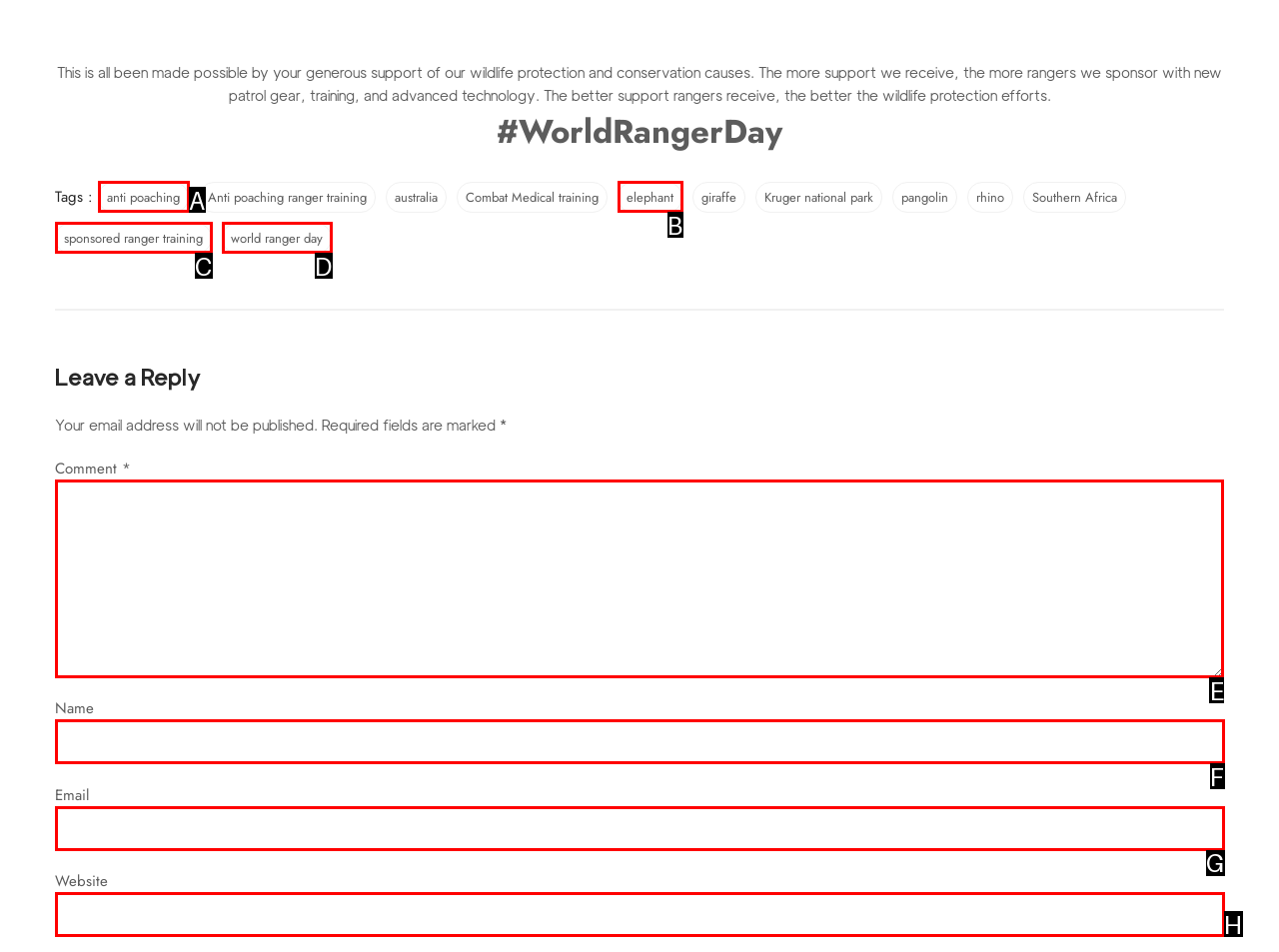Indicate the HTML element that should be clicked to perform the task: Leave a comment Reply with the letter corresponding to the chosen option.

E